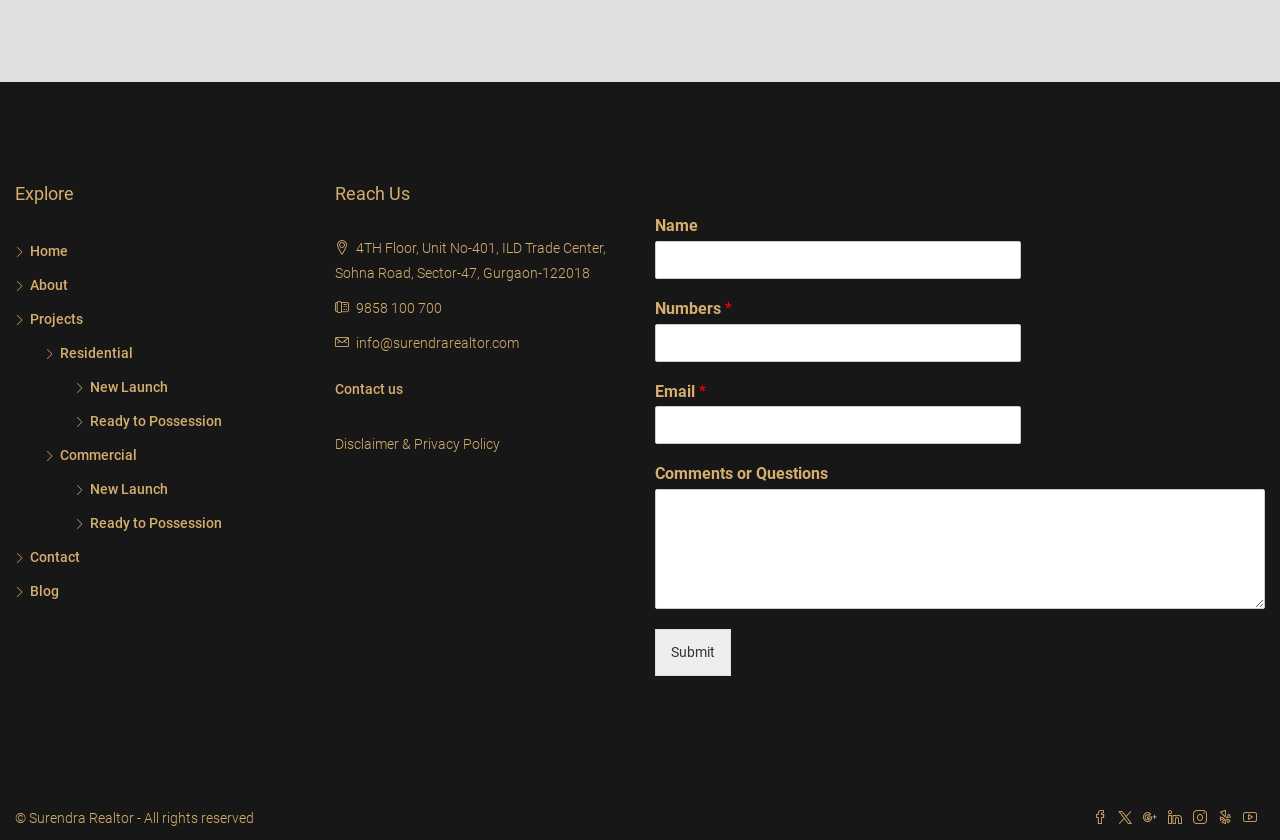Please find the bounding box coordinates for the clickable element needed to perform this instruction: "Click on the Submit button".

[0.512, 0.749, 0.571, 0.805]